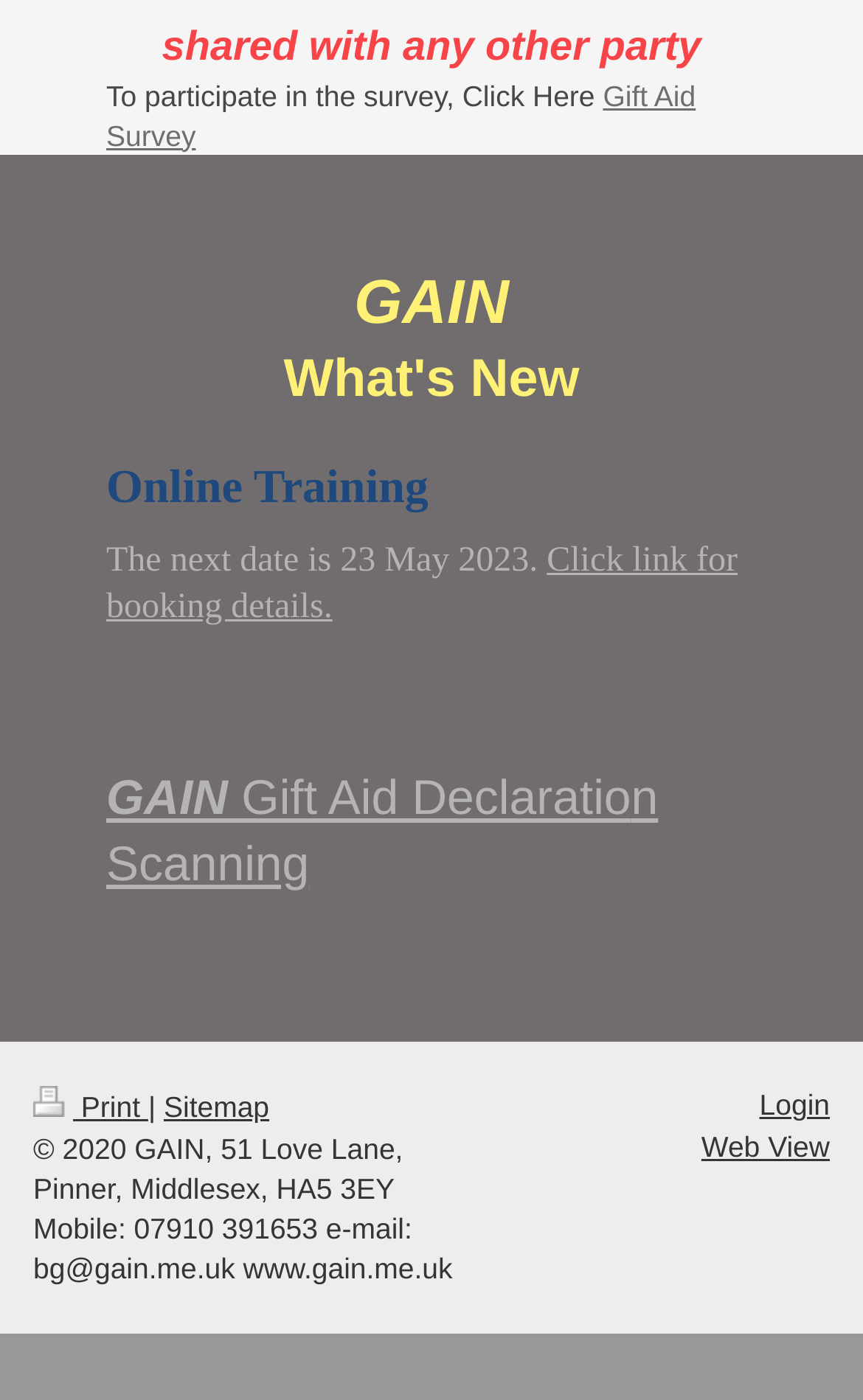Look at the image and give a detailed response to the following question: What is the text above the 'Online Training' link?

The text above the 'Online Training' link is 'GAIN' which is located with a bounding box coordinate of [0.41, 0.191, 0.59, 0.24].